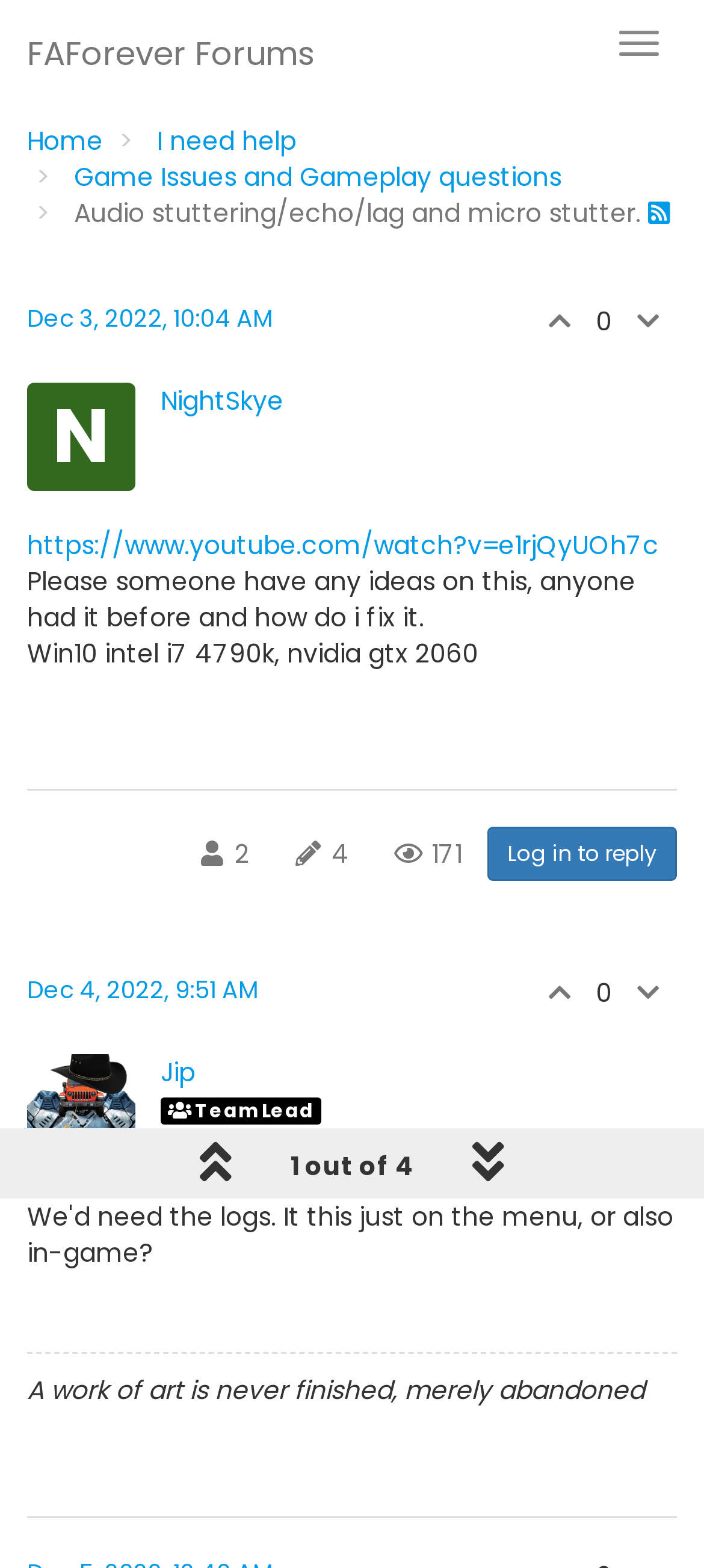Kindly provide the bounding box coordinates of the section you need to click on to fulfill the given instruction: "Click the '1 out of 4' link".

[0.362, 0.724, 0.649, 0.77]